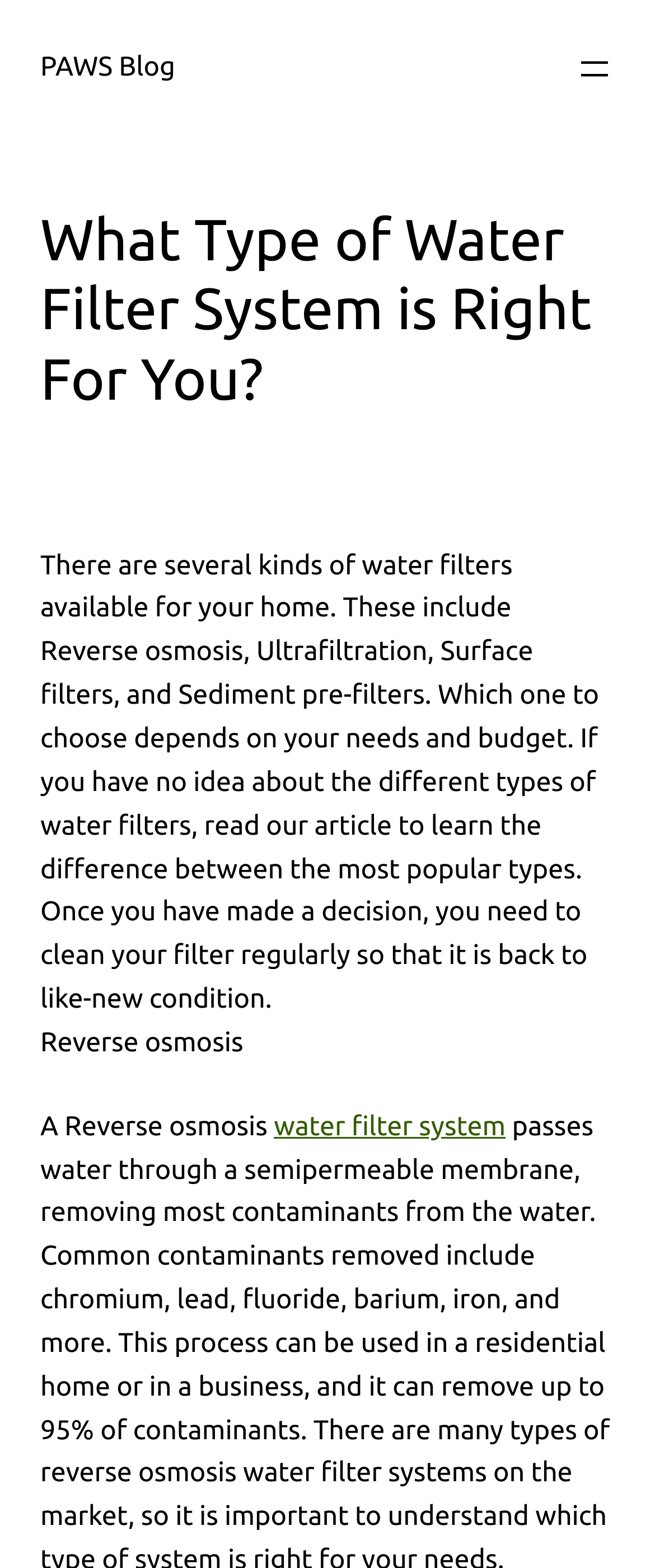What is the purpose of cleaning a water filter?
Using the information from the image, answer the question thoroughly.

According to the webpage, cleaning a water filter regularly is necessary to make it like-new condition. This information is obtained from the StaticText element that provides guidance on choosing and maintaining a water filter.